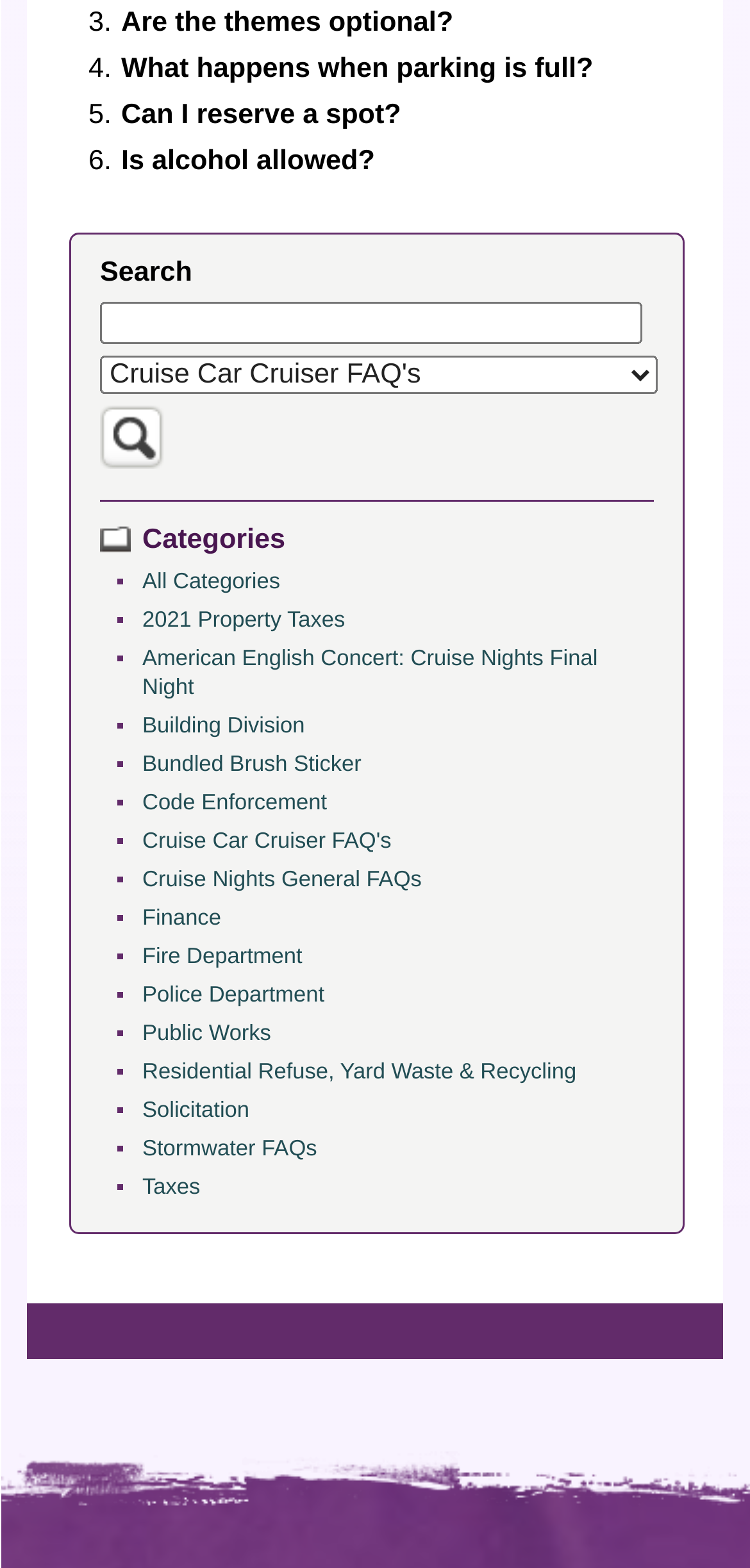Specify the bounding box coordinates of the area to click in order to execute this command: 'Search for resources'. The coordinates should consist of four float numbers ranging from 0 to 1, and should be formatted as [left, top, right, bottom].

None